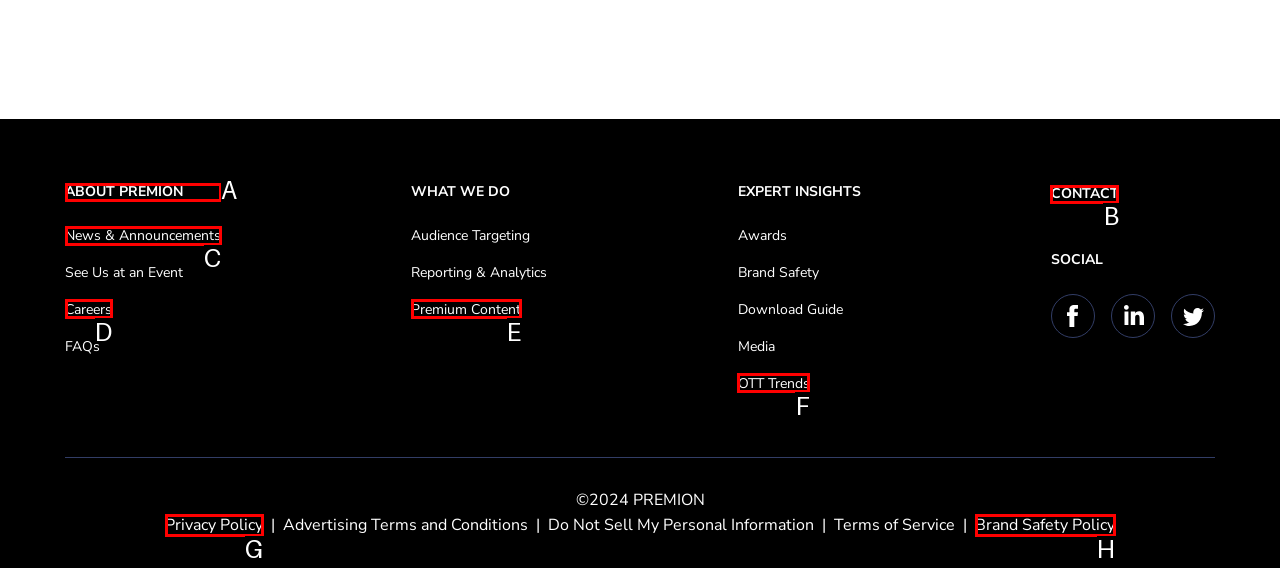Select the appropriate letter to fulfill the given instruction: View 'New Items'
Provide the letter of the correct option directly.

None